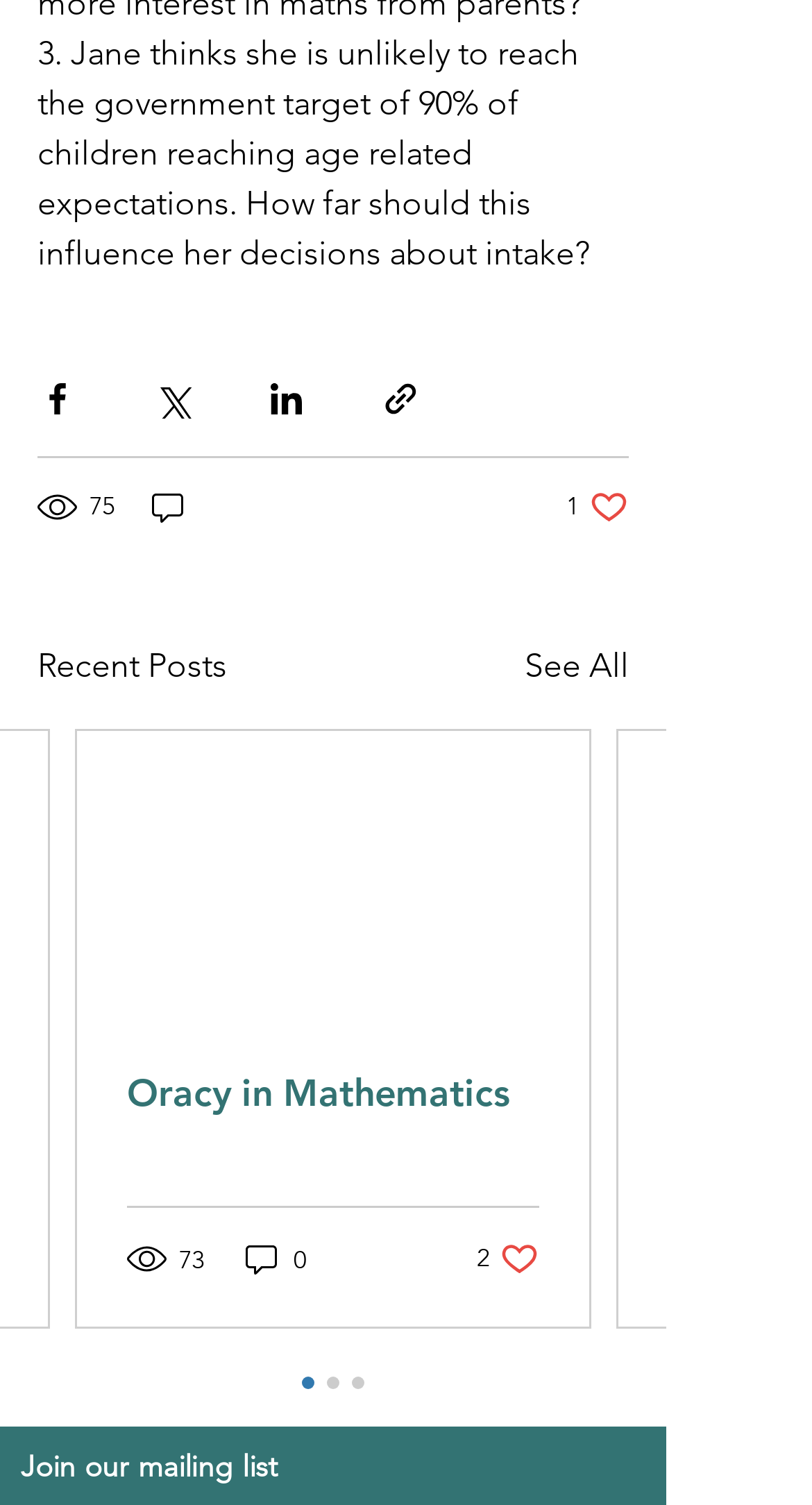Could you find the bounding box coordinates of the clickable area to complete this instruction: "Read the article"?

[0.095, 0.486, 0.726, 0.677]